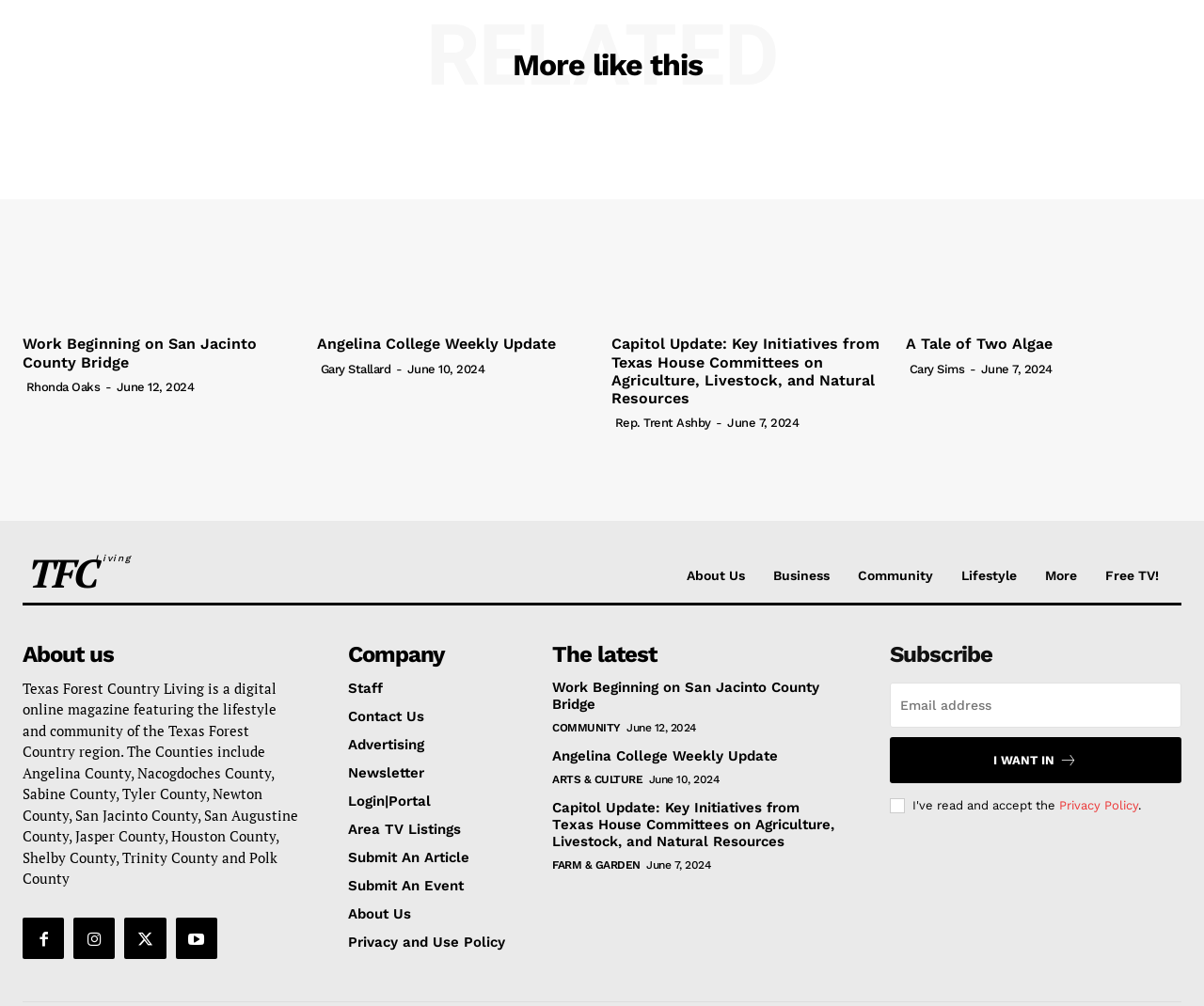Pinpoint the bounding box coordinates of the clickable element to carry out the following instruction: "Click on the 'Submit An Article' link."

[0.289, 0.844, 0.421, 0.861]